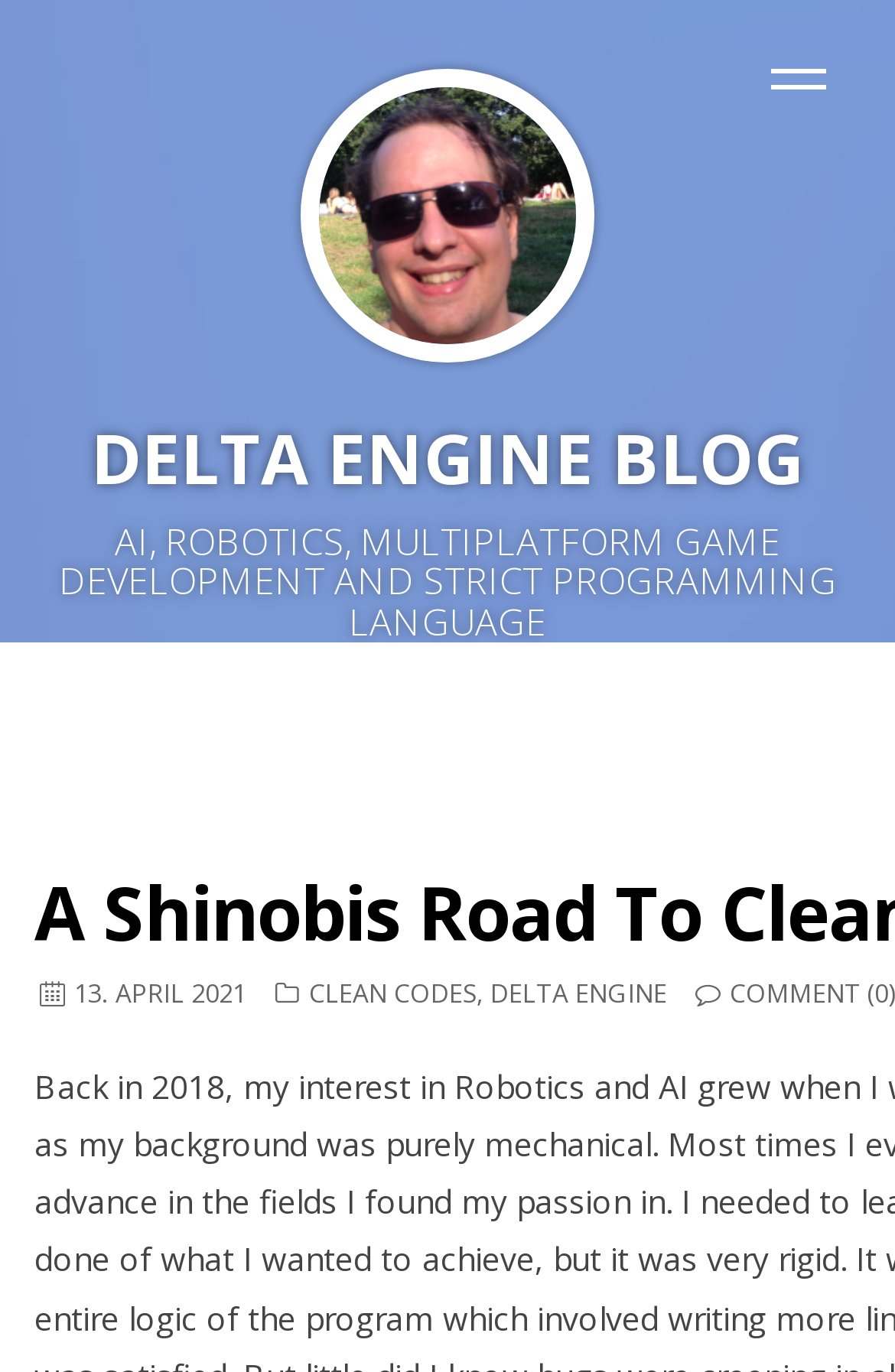Provide the bounding box coordinates of the HTML element described by the text: "Delta Engine Blog". The coordinates should be in the format [left, top, right, bottom] with values between 0 and 1.

[0.101, 0.05, 0.899, 0.364]